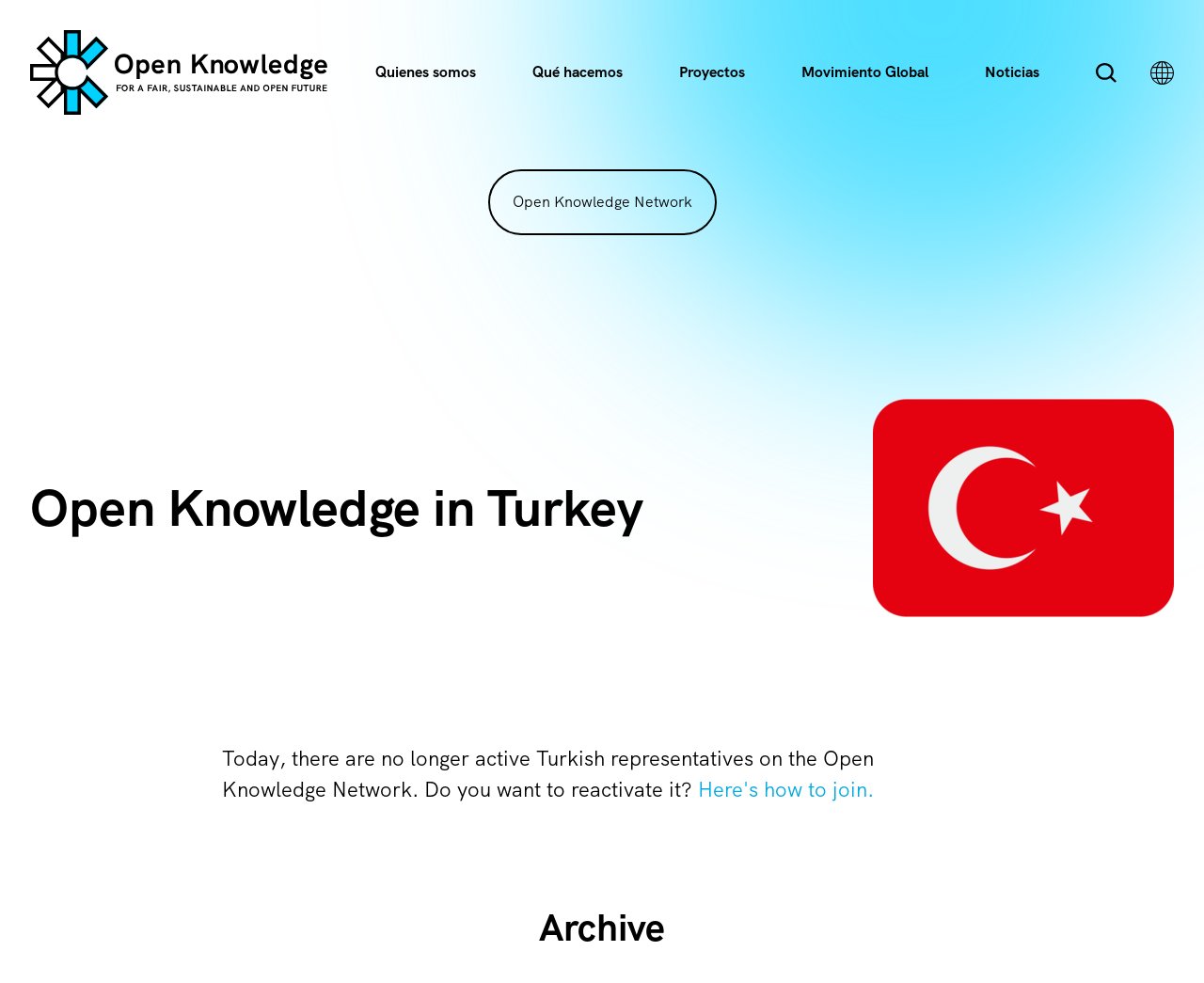Please determine the bounding box coordinates of the element to click in order to execute the following instruction: "Read about Open Knowledge in Turkey". The coordinates should be four float numbers between 0 and 1, specified as [left, top, right, bottom].

[0.025, 0.483, 0.7, 0.55]